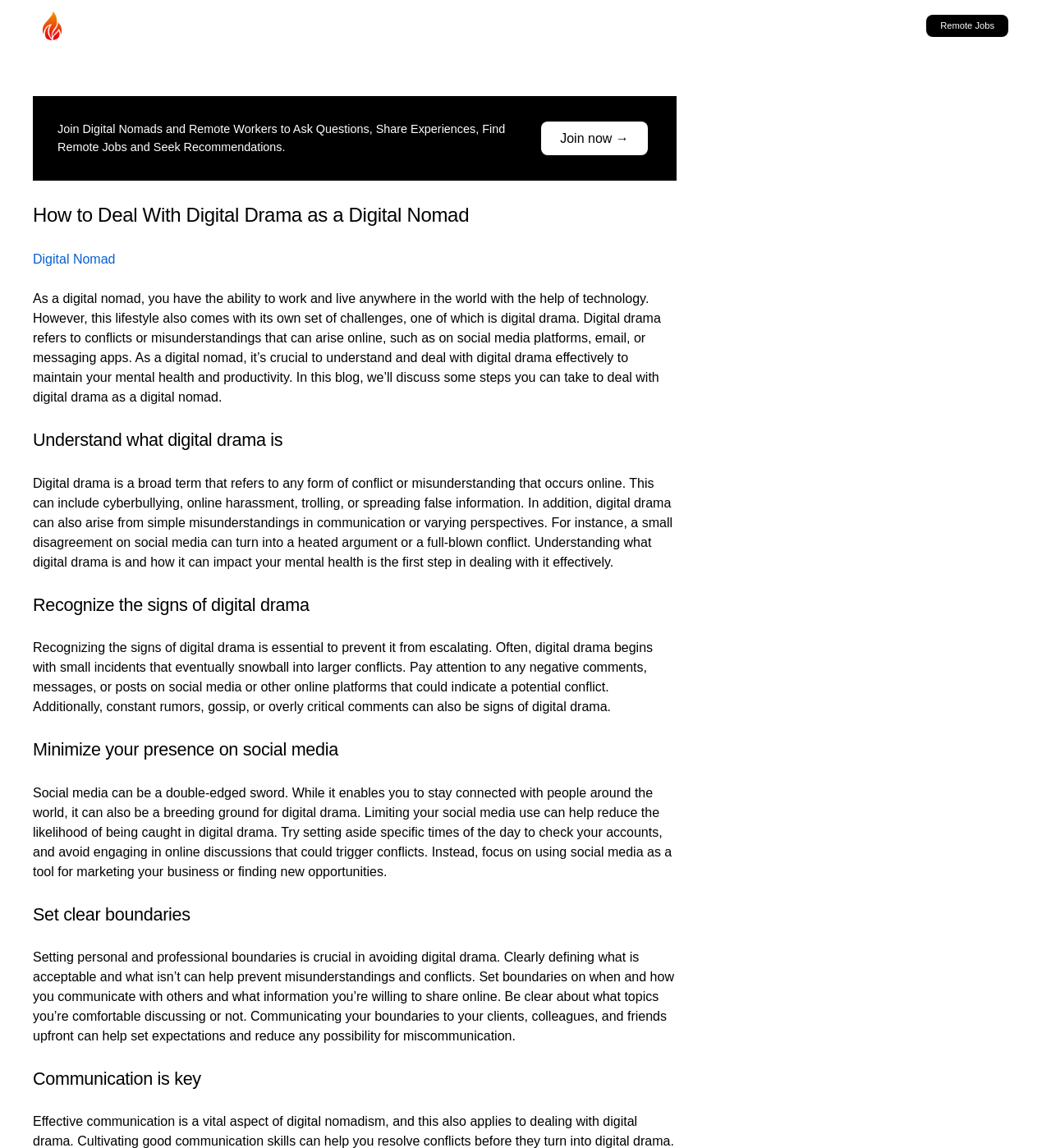Find the bounding box coordinates for the HTML element specified by: "Digital Nomad".

[0.031, 0.22, 0.11, 0.232]